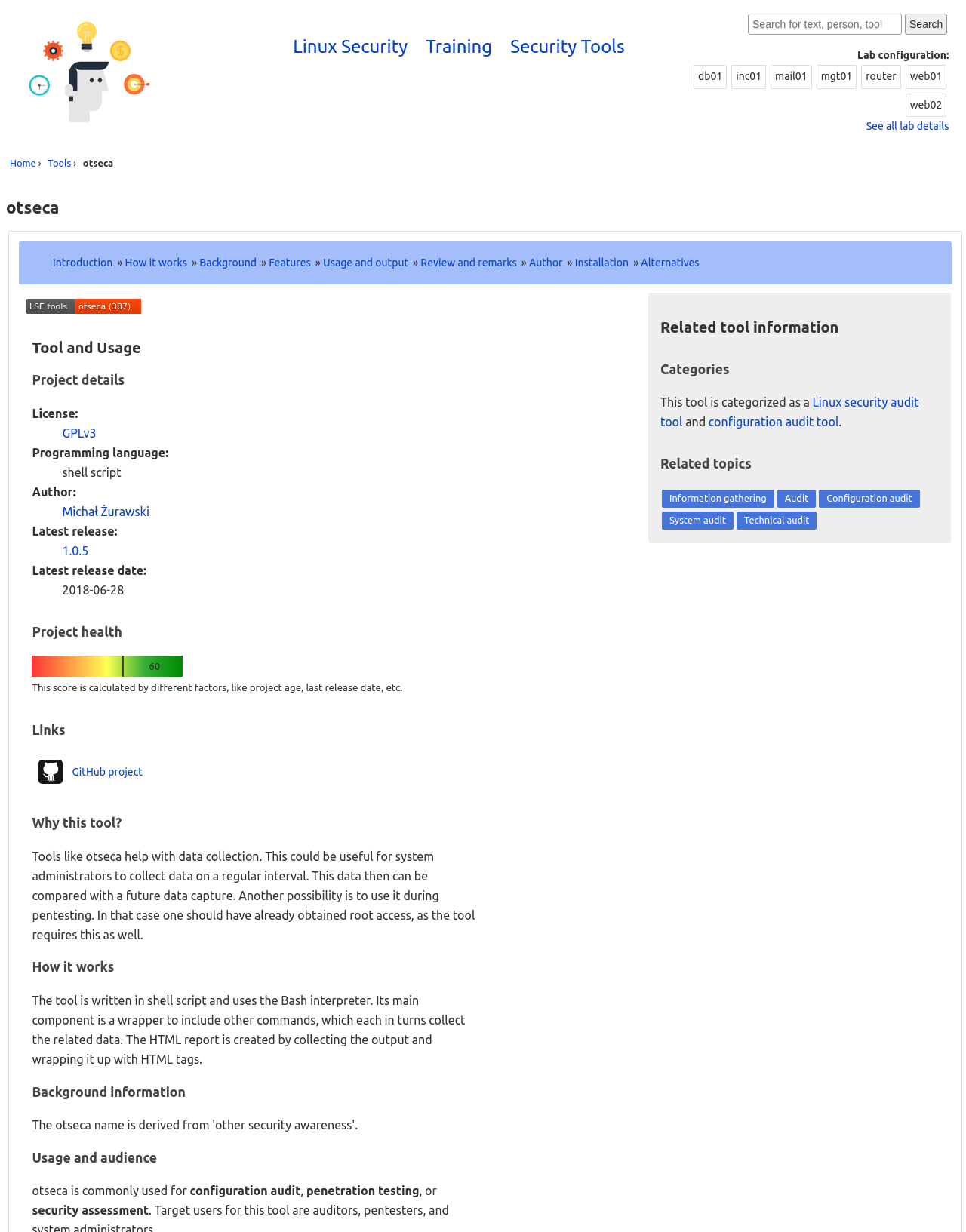Please find the bounding box coordinates in the format (top-left x, top-left y, bottom-right x, bottom-right y) for the given element description. Ensure the coordinates are floating point numbers between 0 and 1. Description: Configuration audit

[0.856, 0.4, 0.944, 0.408]